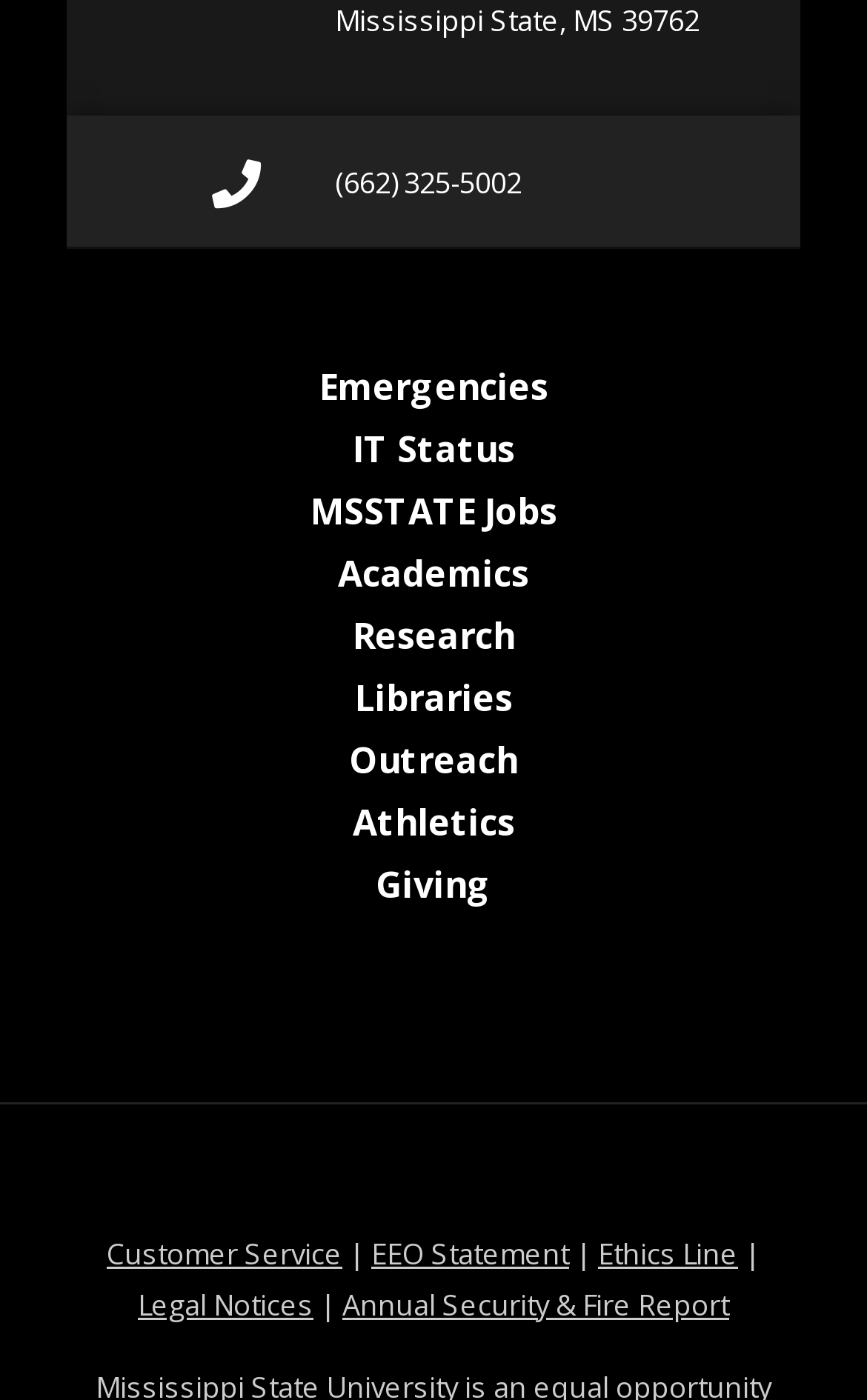Determine the bounding box coordinates of the element's region needed to click to follow the instruction: "Call the university". Provide these coordinates as four float numbers between 0 and 1, formatted as [left, top, right, bottom].

[0.077, 0.083, 0.923, 0.178]